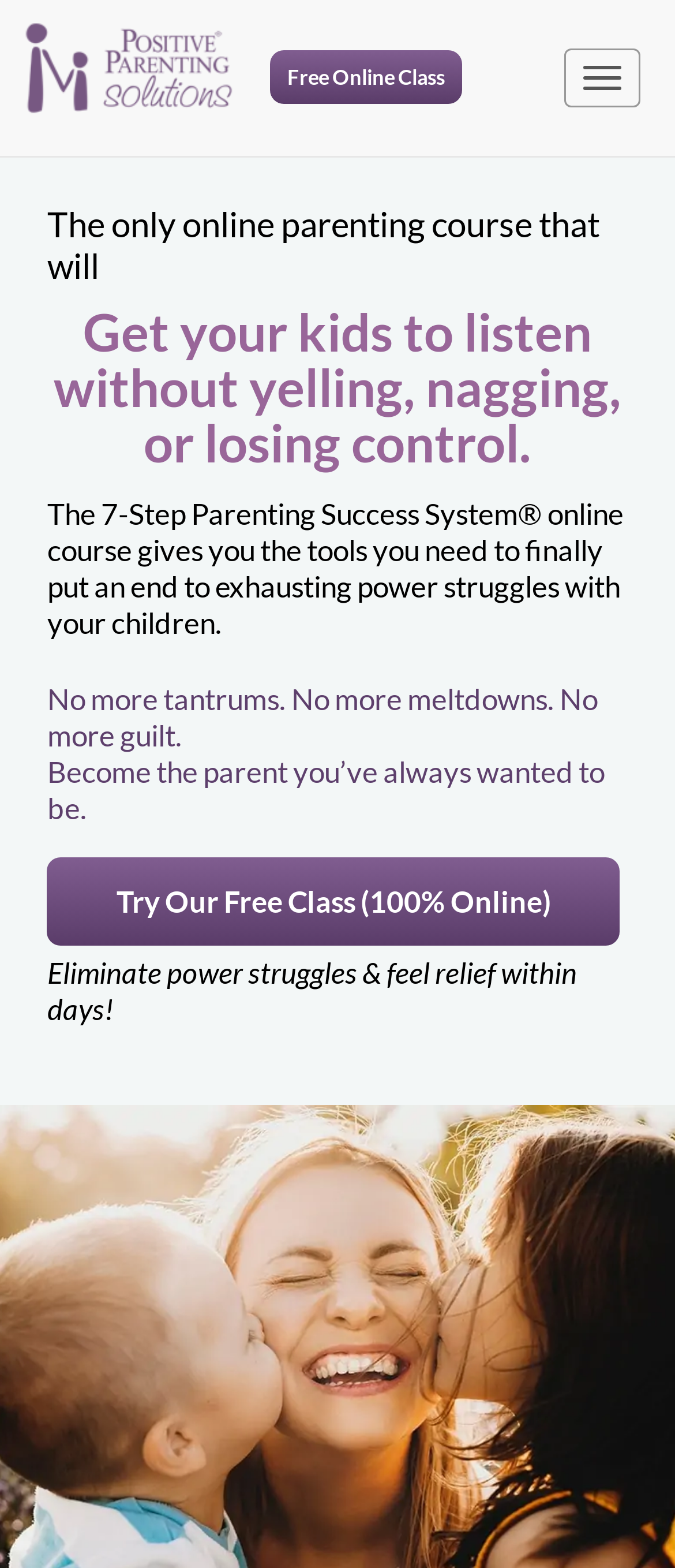Analyze the image and provide a detailed answer to the question: What is the call-to-action on the webpage?

The webpage has a prominent link that says 'Try Our Free Class (100% Online)', which is a clear call-to-action for visitors to take the first step in improving their parenting skills.